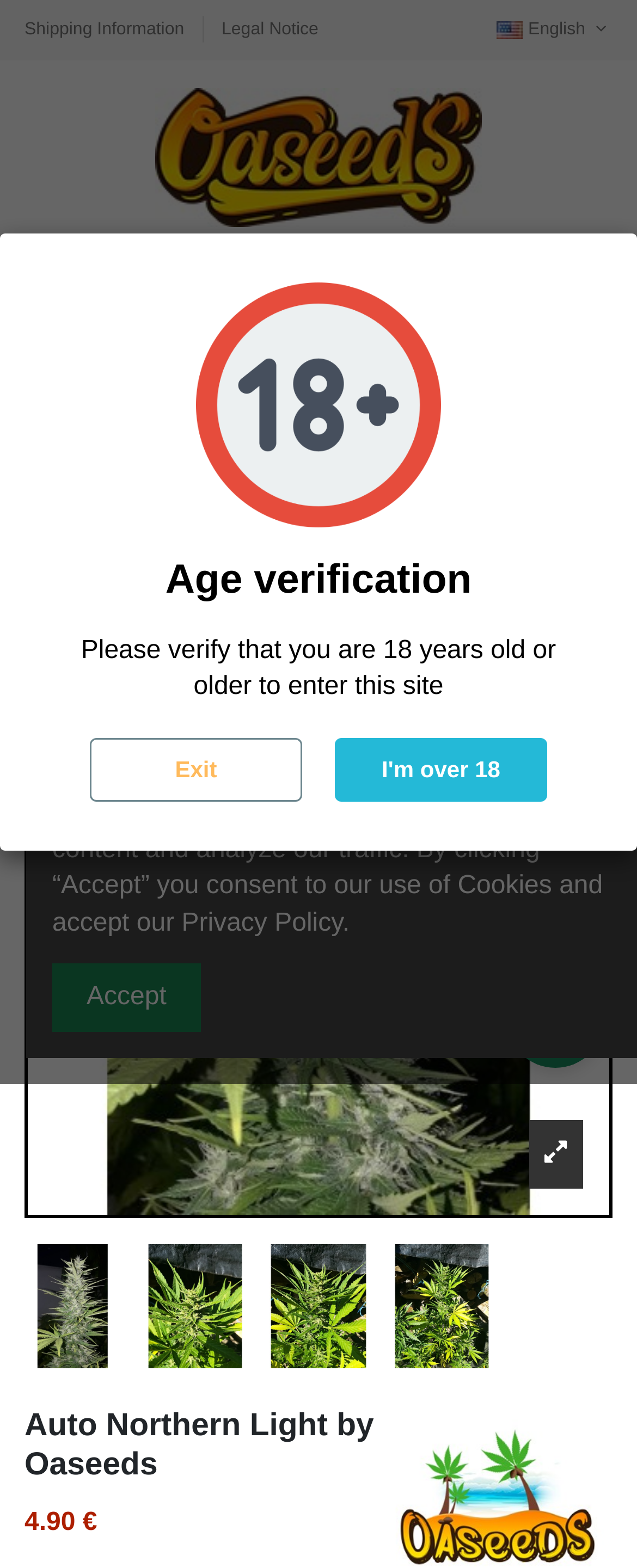What is the purpose of the age verification?
Identify the answer in the screenshot and reply with a single word or phrase.

To verify if you are 18 years old or older